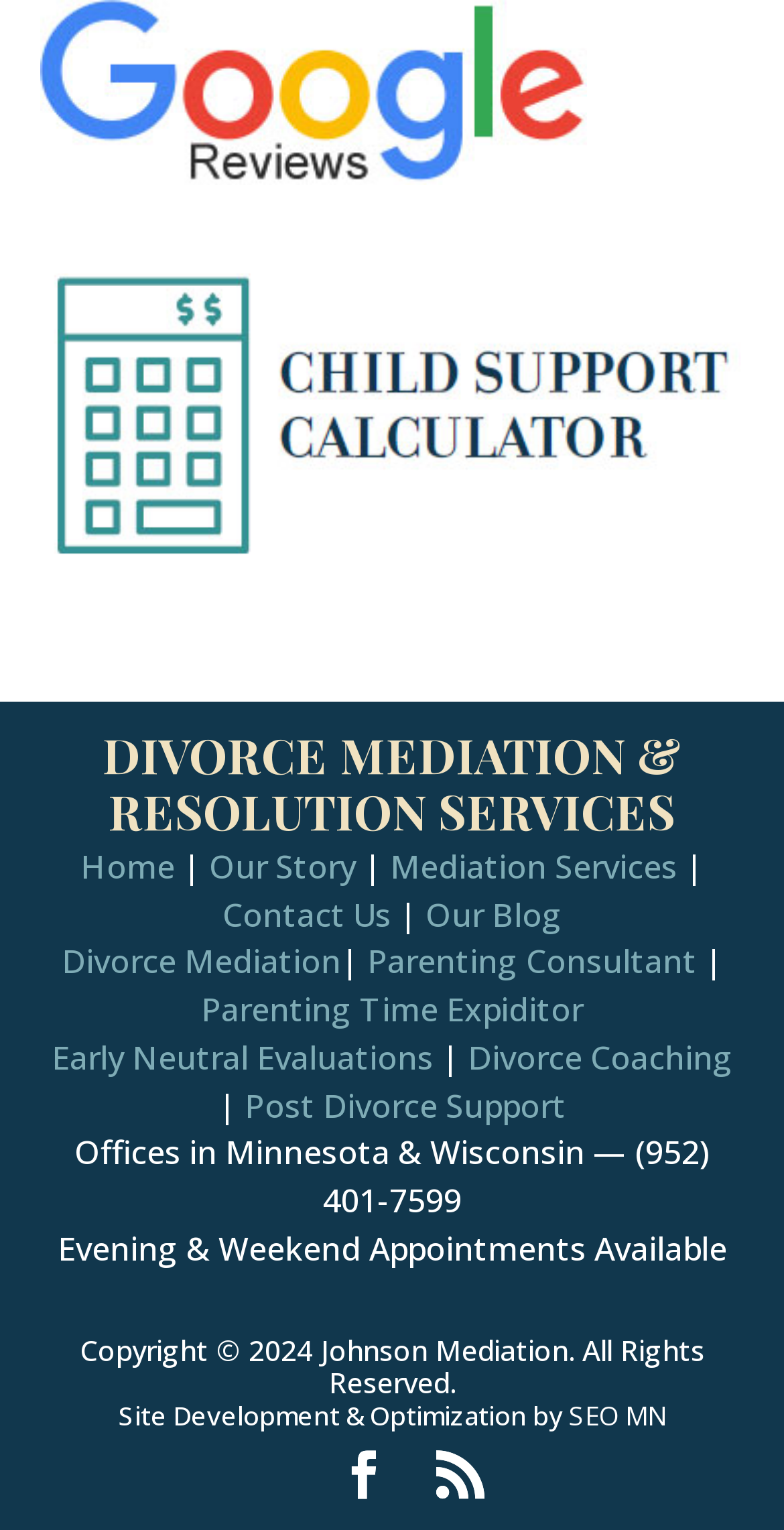Based on the element description: "Early Neutral Evaluations", identify the bounding box coordinates for this UI element. The coordinates must be four float numbers between 0 and 1, listed as [left, top, right, bottom].

[0.065, 0.677, 0.553, 0.706]